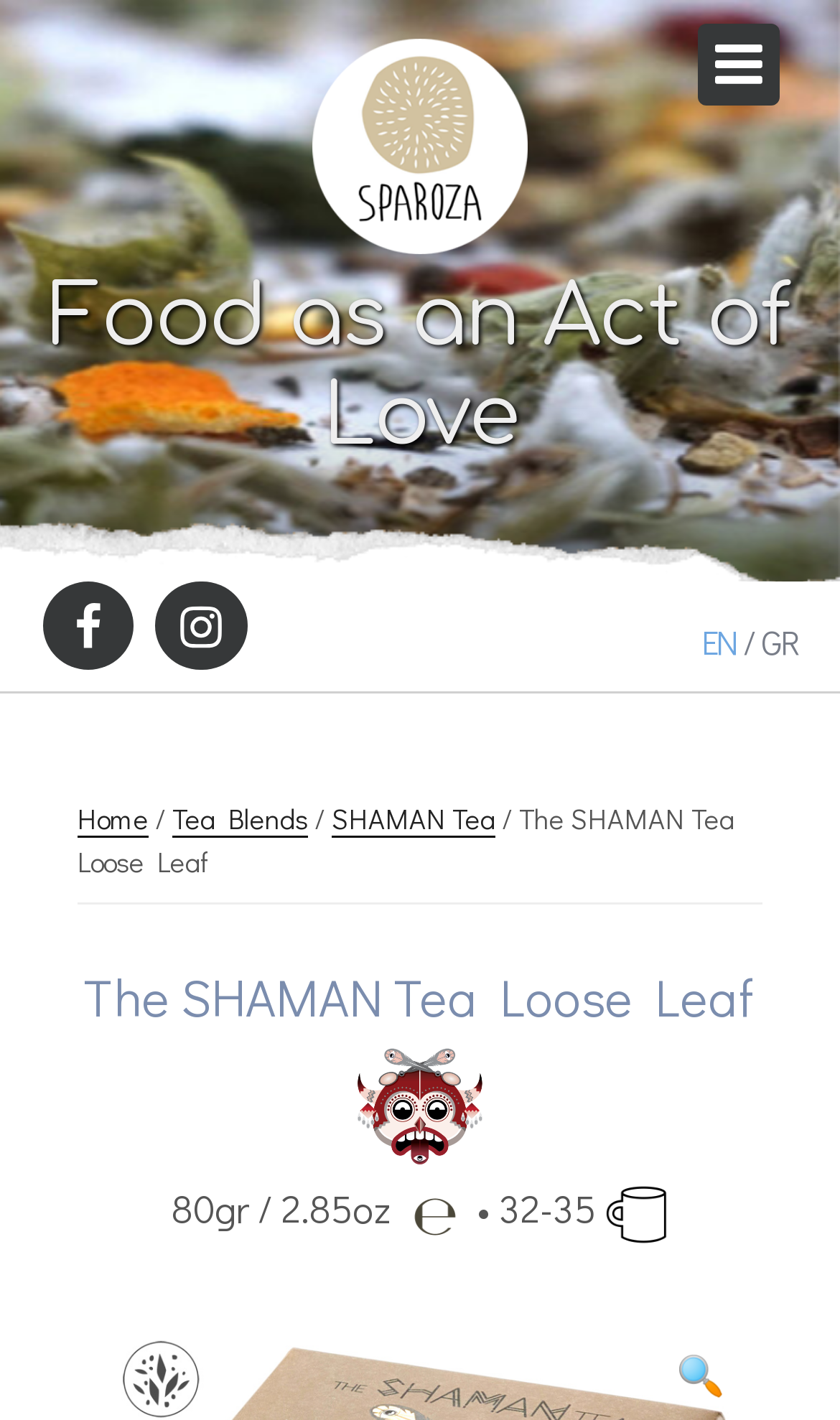What social media platforms are available?
Refer to the image and provide a one-word or short phrase answer.

Facebook, Instagram